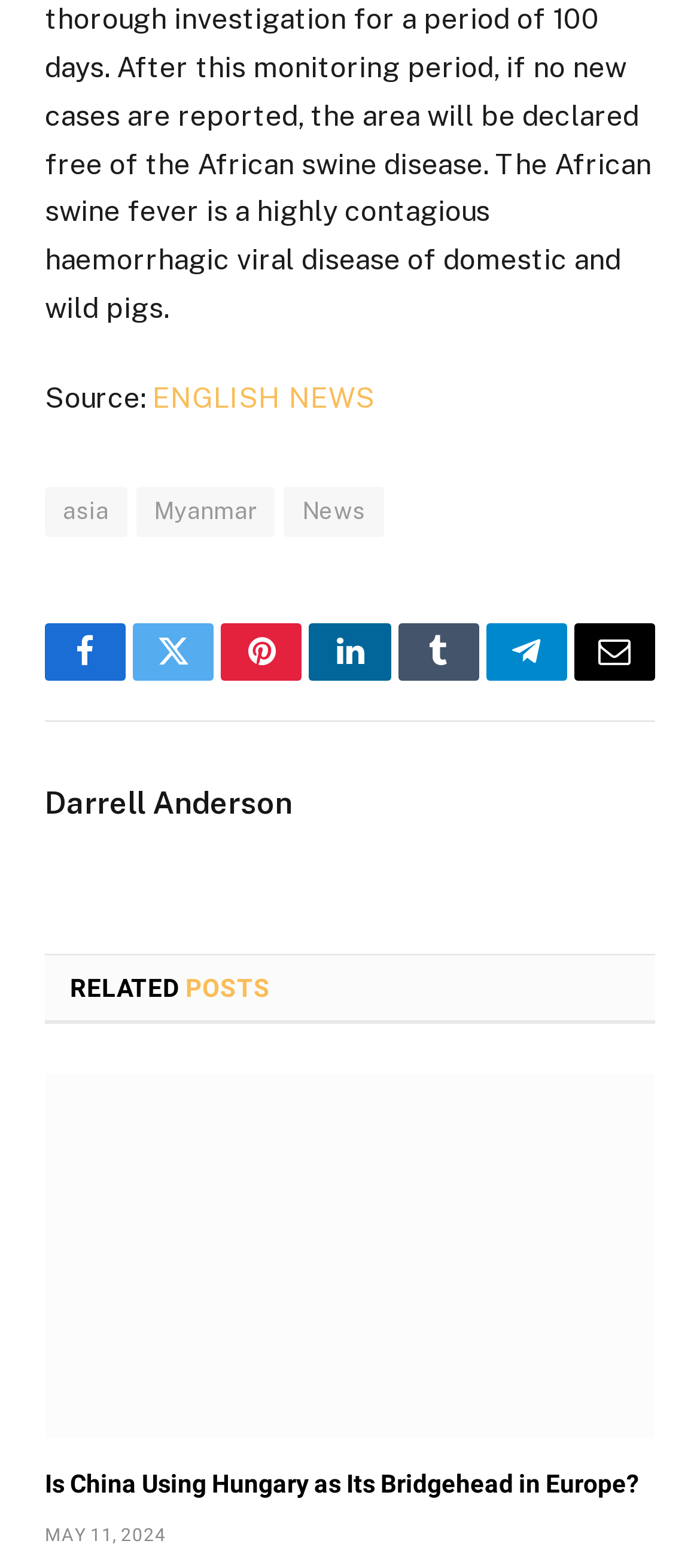When was the article published?
Using the image as a reference, deliver a detailed and thorough answer to the question.

I looked at the time section below the article title and found the publication date, which is MAY 11, 2024.